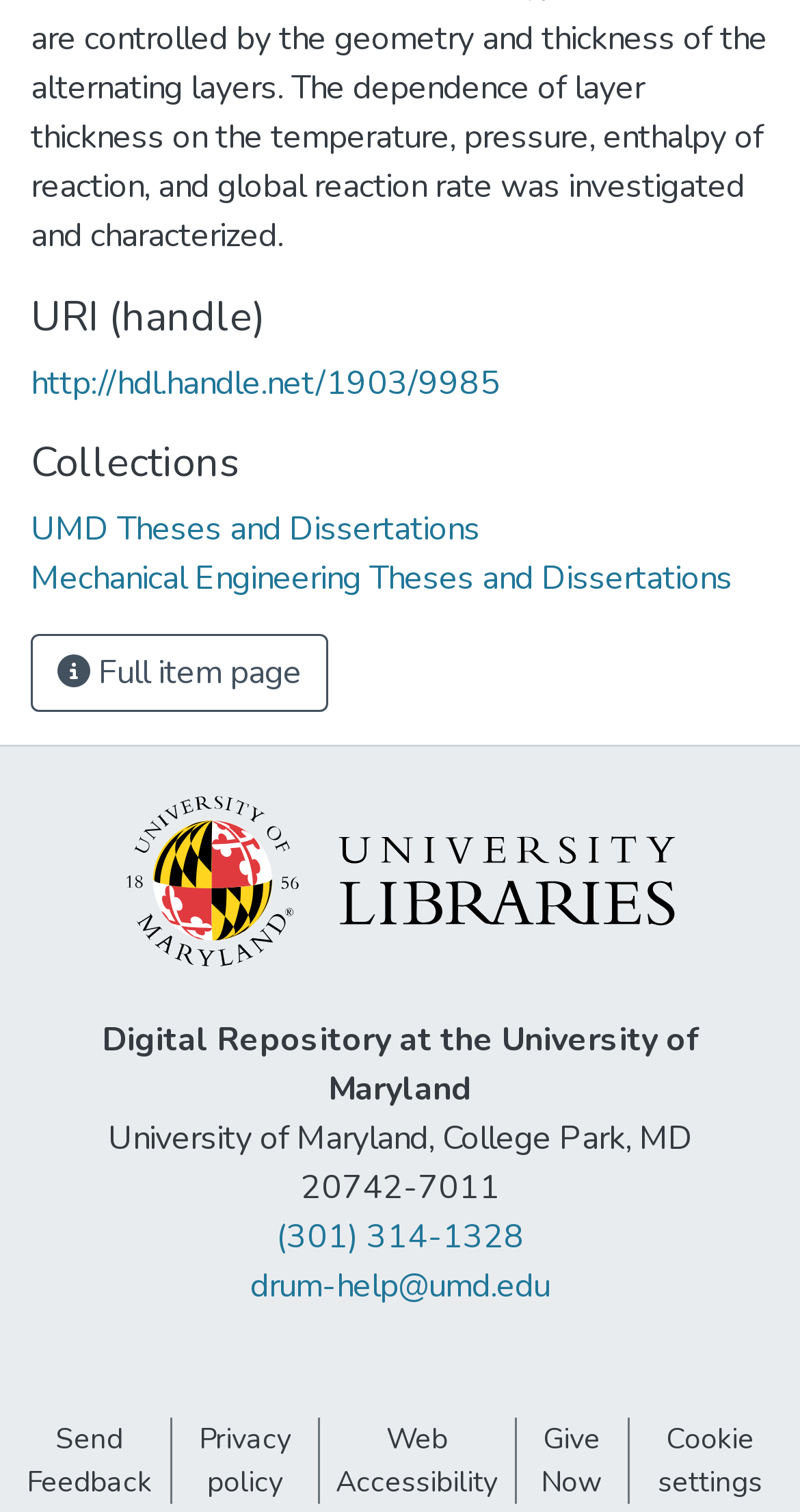What is the name of the repository?
Provide a comprehensive and detailed answer to the question.

I found the answer by looking at the StaticText element 'Digital Repository at the University of Maryland' which indicates that the repository is Digital Repository.